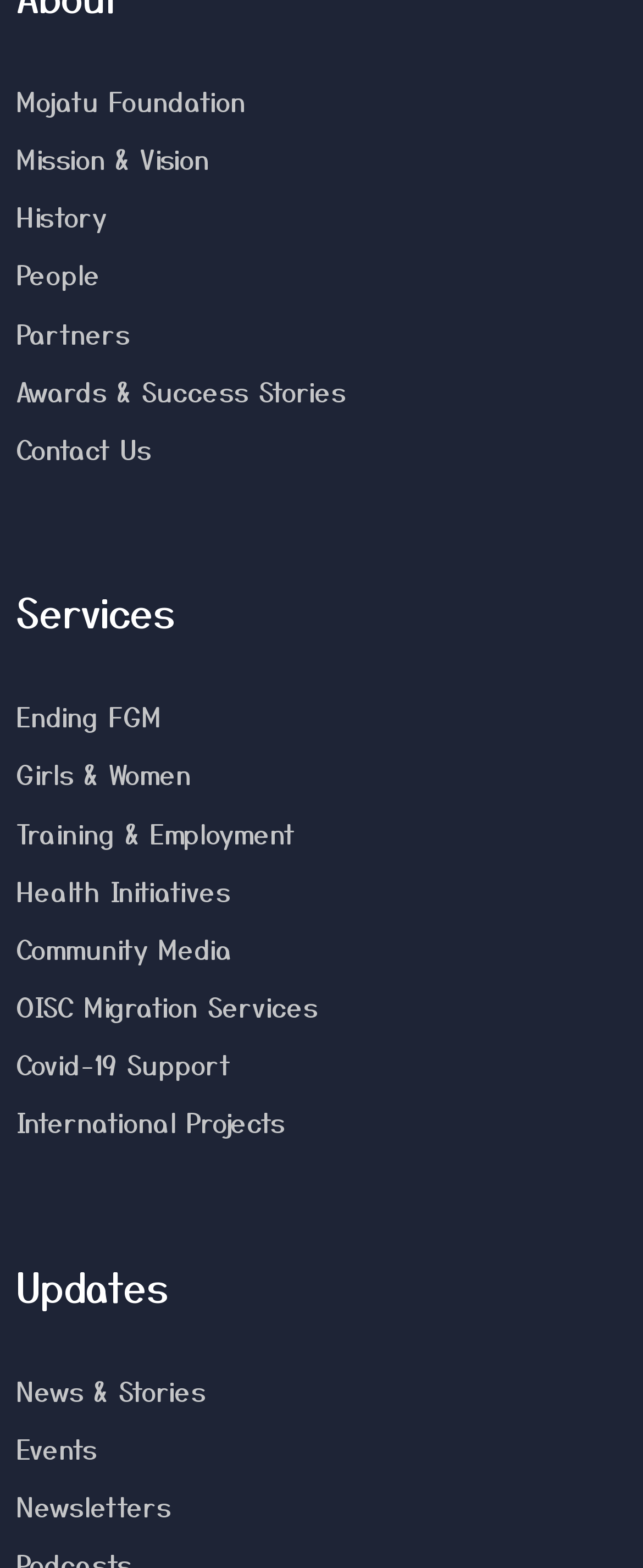Locate the UI element described by Ending FGM and provide its bounding box coordinates. Use the format (top-left x, top-left y, bottom-right x, bottom-right y) with all values as floating point numbers between 0 and 1.

[0.026, 0.444, 0.251, 0.469]